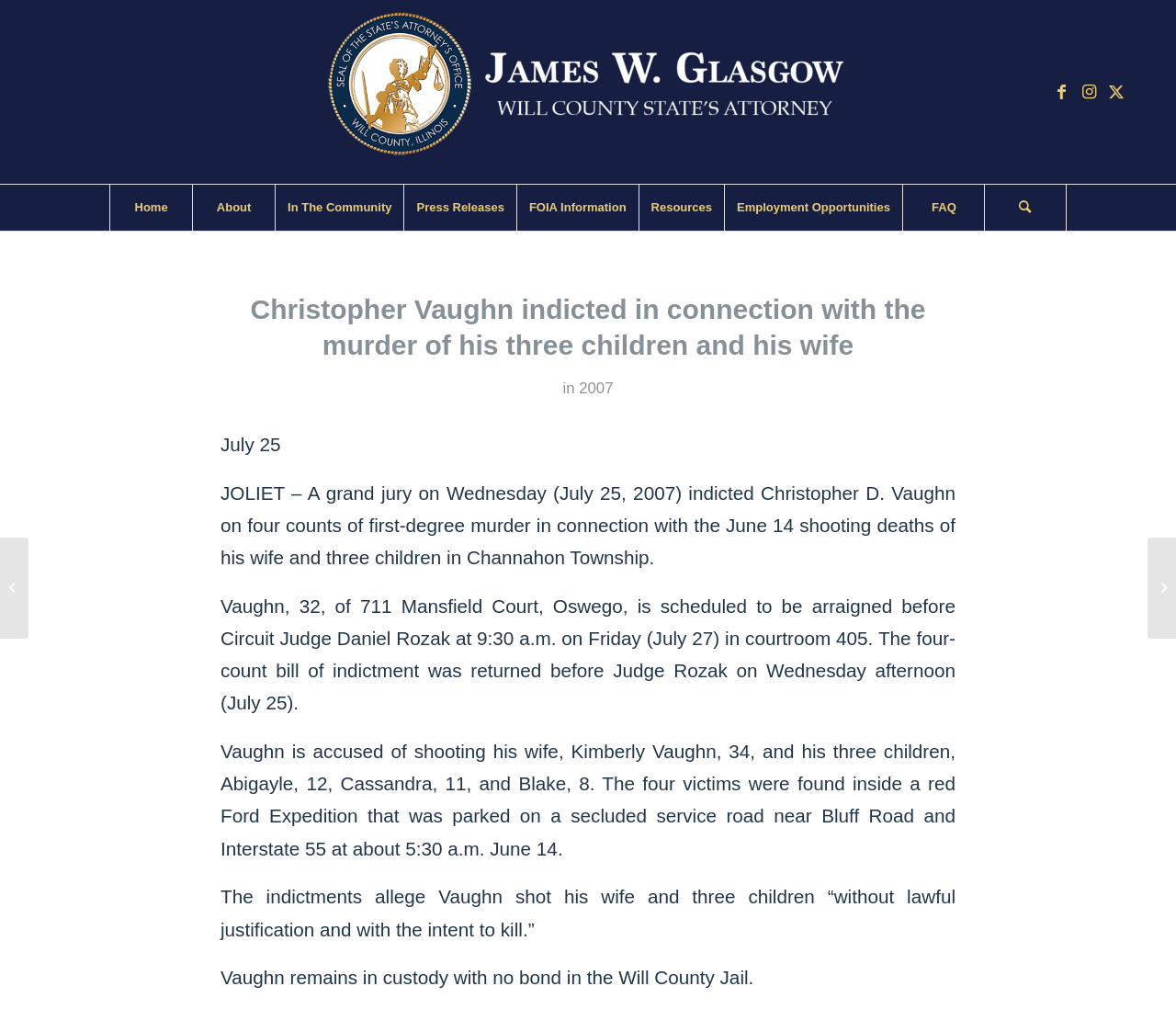Locate the bounding box coordinates of the element's region that should be clicked to carry out the following instruction: "Click on the link to Facebook". The coordinates need to be four float numbers between 0 and 1, i.e., [left, top, right, bottom].

[0.891, 0.077, 0.914, 0.105]